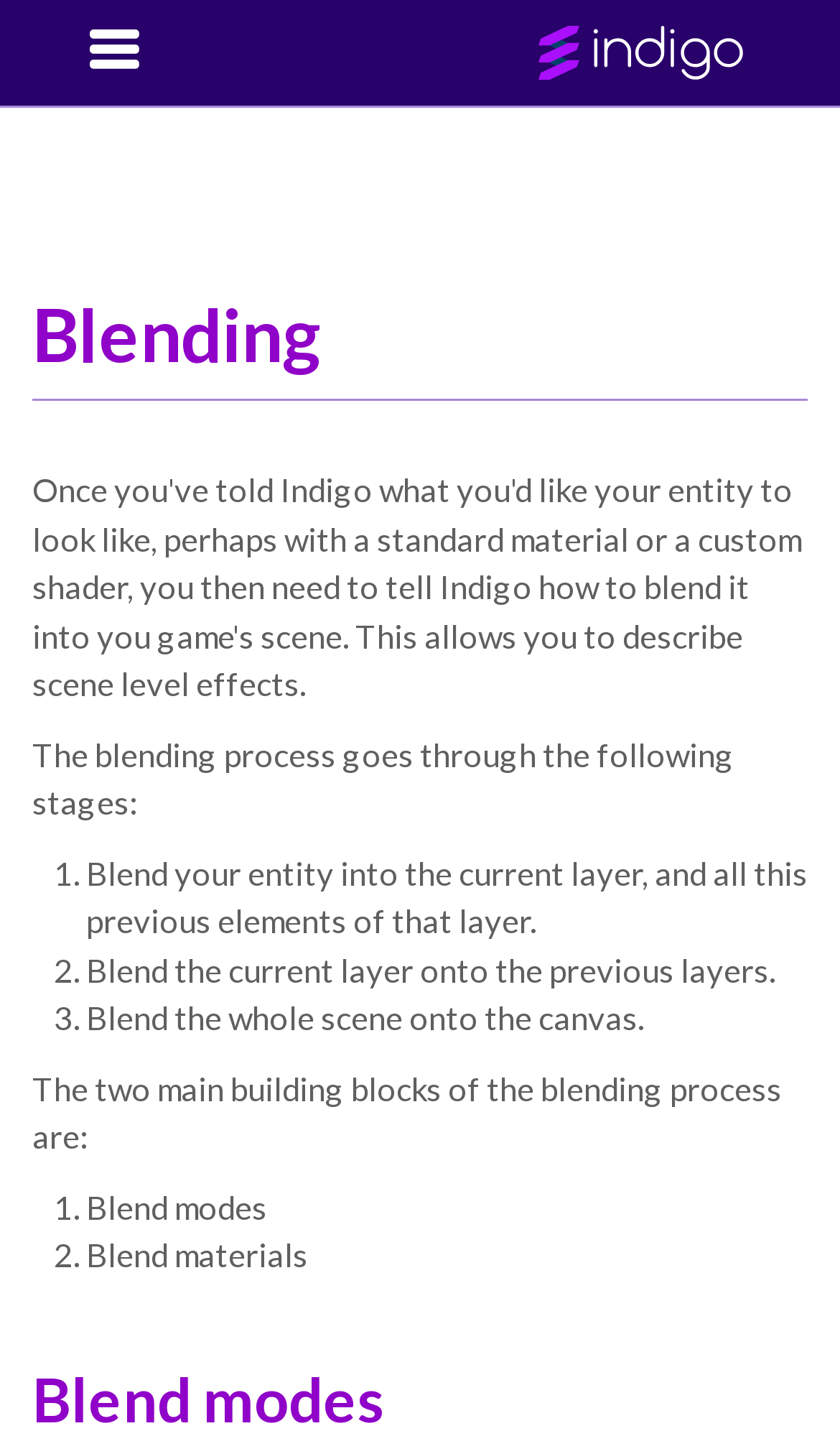Given the content of the image, can you provide a detailed answer to the question?
What is the blending process about?

Based on the webpage content, the blending process is described in three stages, which are blending the entity into the current layer, blending the current layer onto the previous layers, and blending the whole scene onto the canvas.